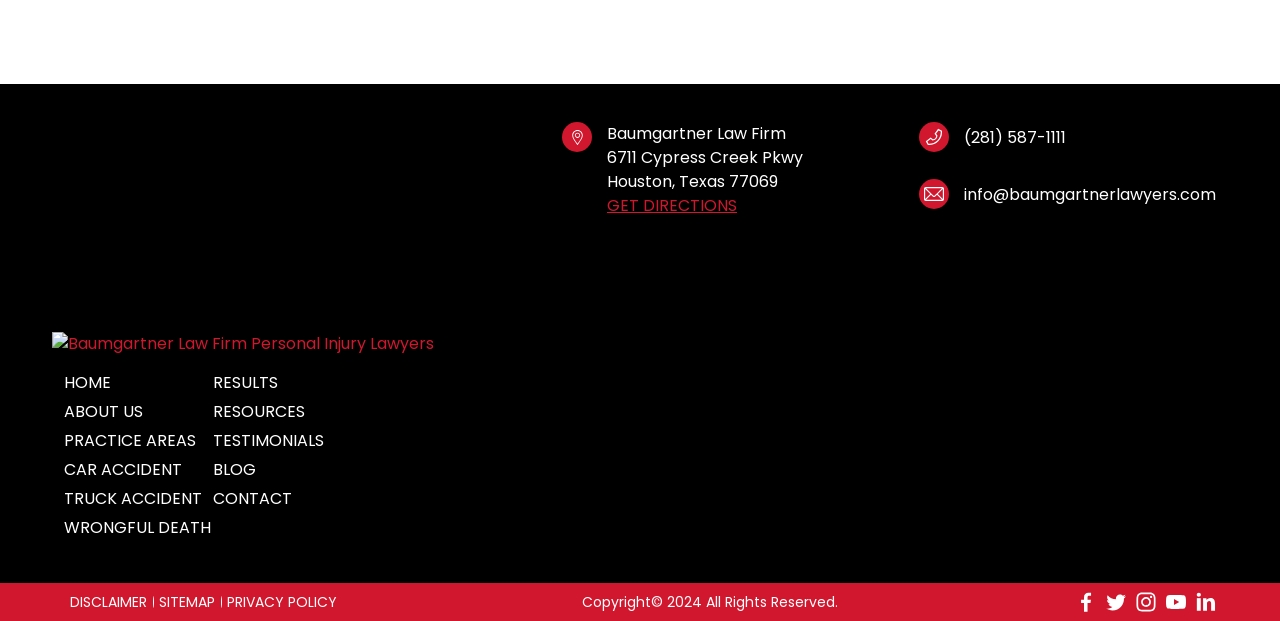Respond to the following question with a brief word or phrase:
What is the law firm's address?

6711 Cypress Creek Pkwy, Houston, Texas 77069